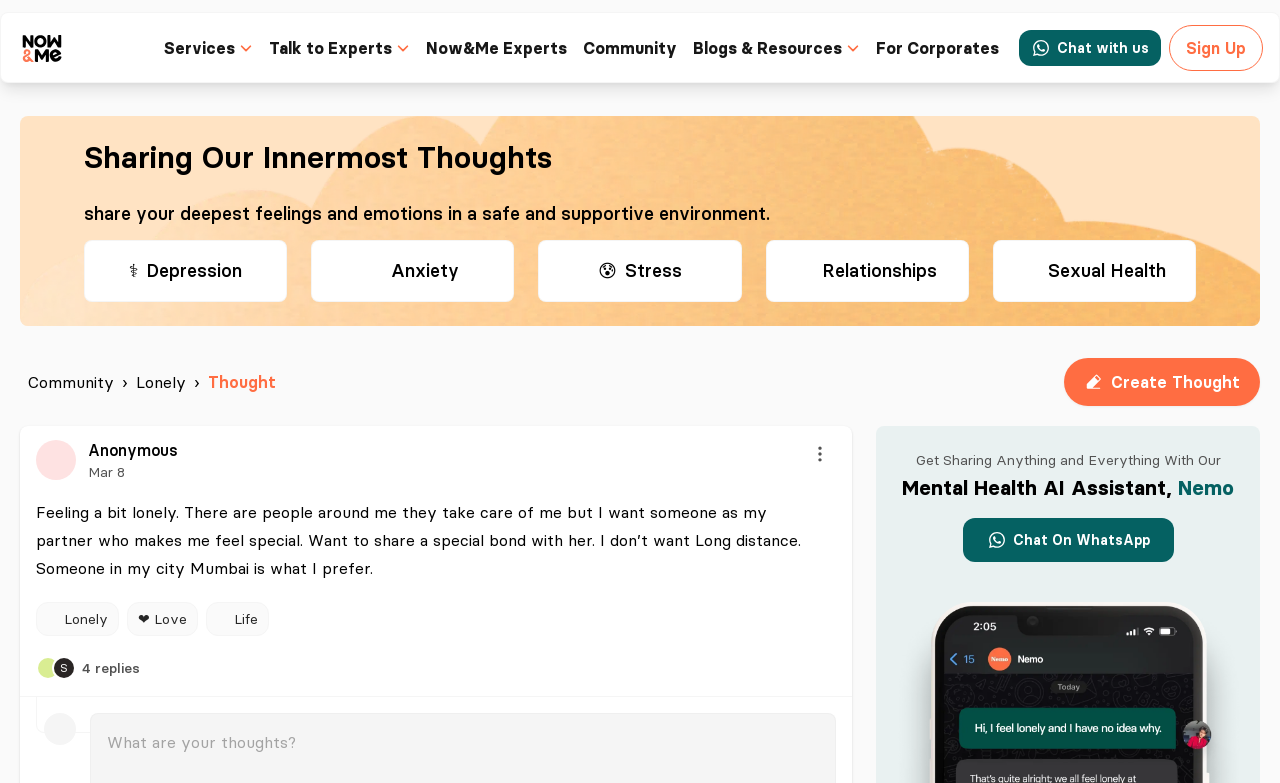Find the bounding box of the web element that fits this description: "Chat On WhatsApp".

[0.747, 0.719, 0.921, 0.743]